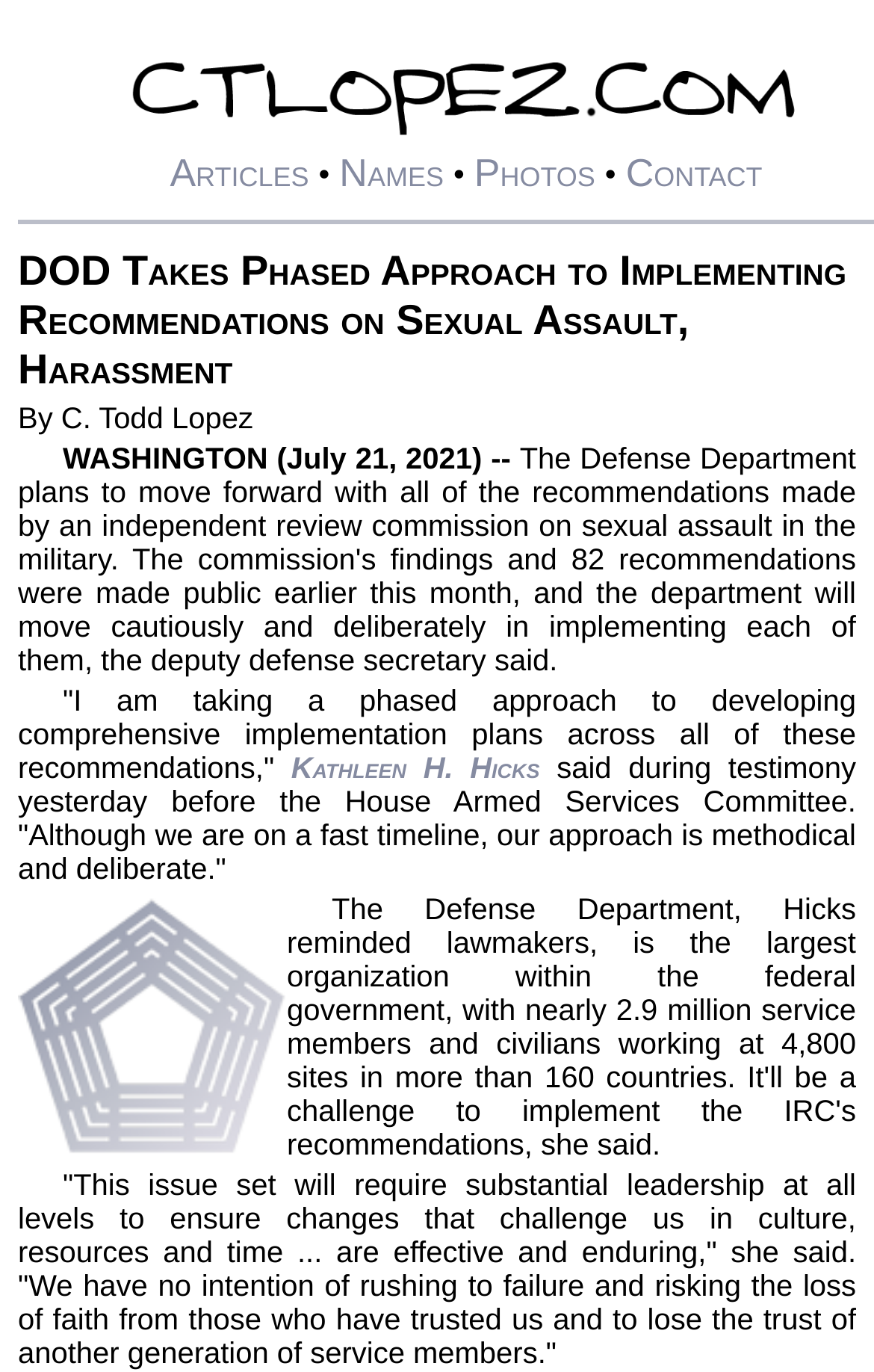Find the bounding box of the element with the following description: "Kathleen H. Hicks". The coordinates must be four float numbers between 0 and 1, formatted as [left, top, right, bottom].

[0.333, 0.547, 0.618, 0.571]